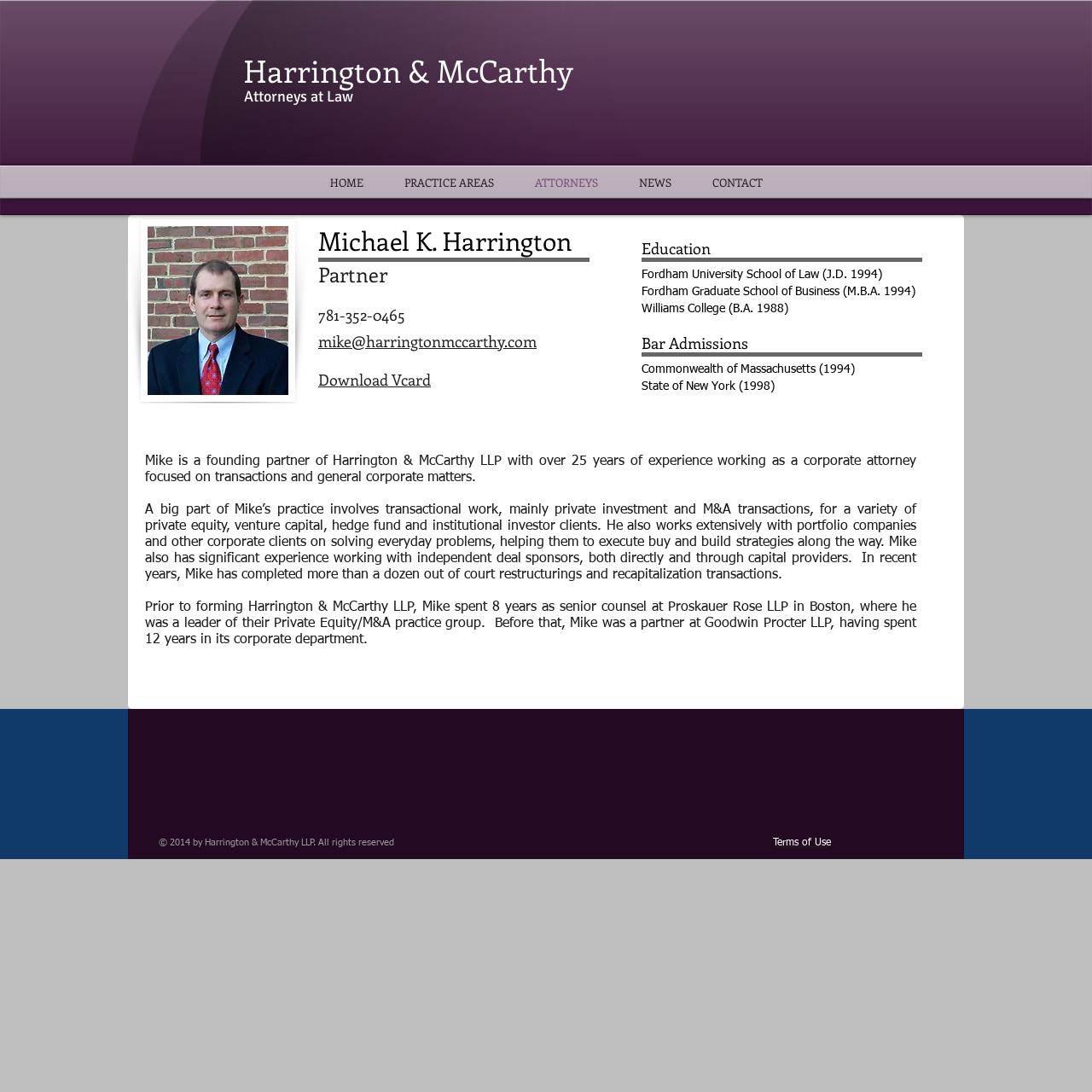Based on the element description "Download Vcard", predict the bounding box coordinates of the UI element.

[0.291, 0.342, 0.395, 0.356]